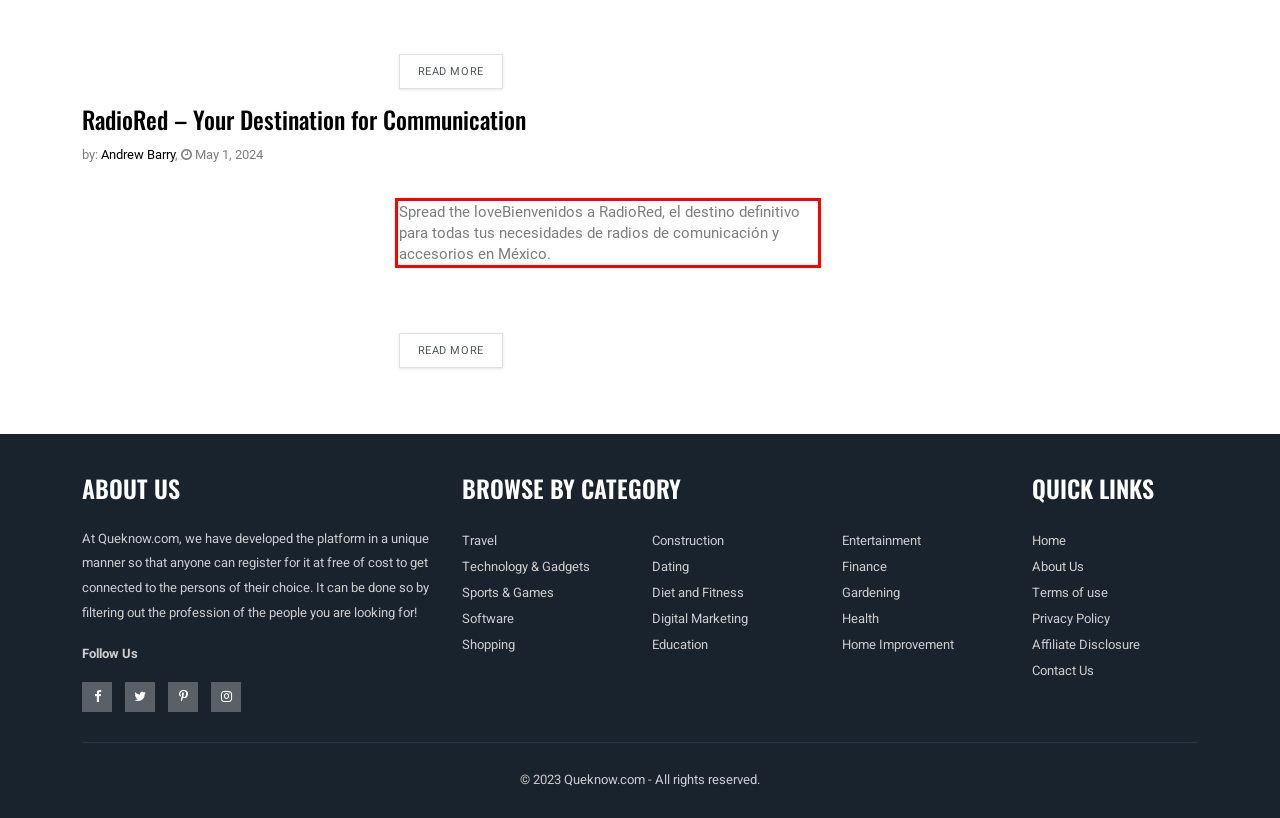Please look at the screenshot provided and find the red bounding box. Extract the text content contained within this bounding box.

Spread the loveBienvenidos a RadioRed, el destino definitivo para todas tus necesidades de radios de comunicación y accesorios en México.